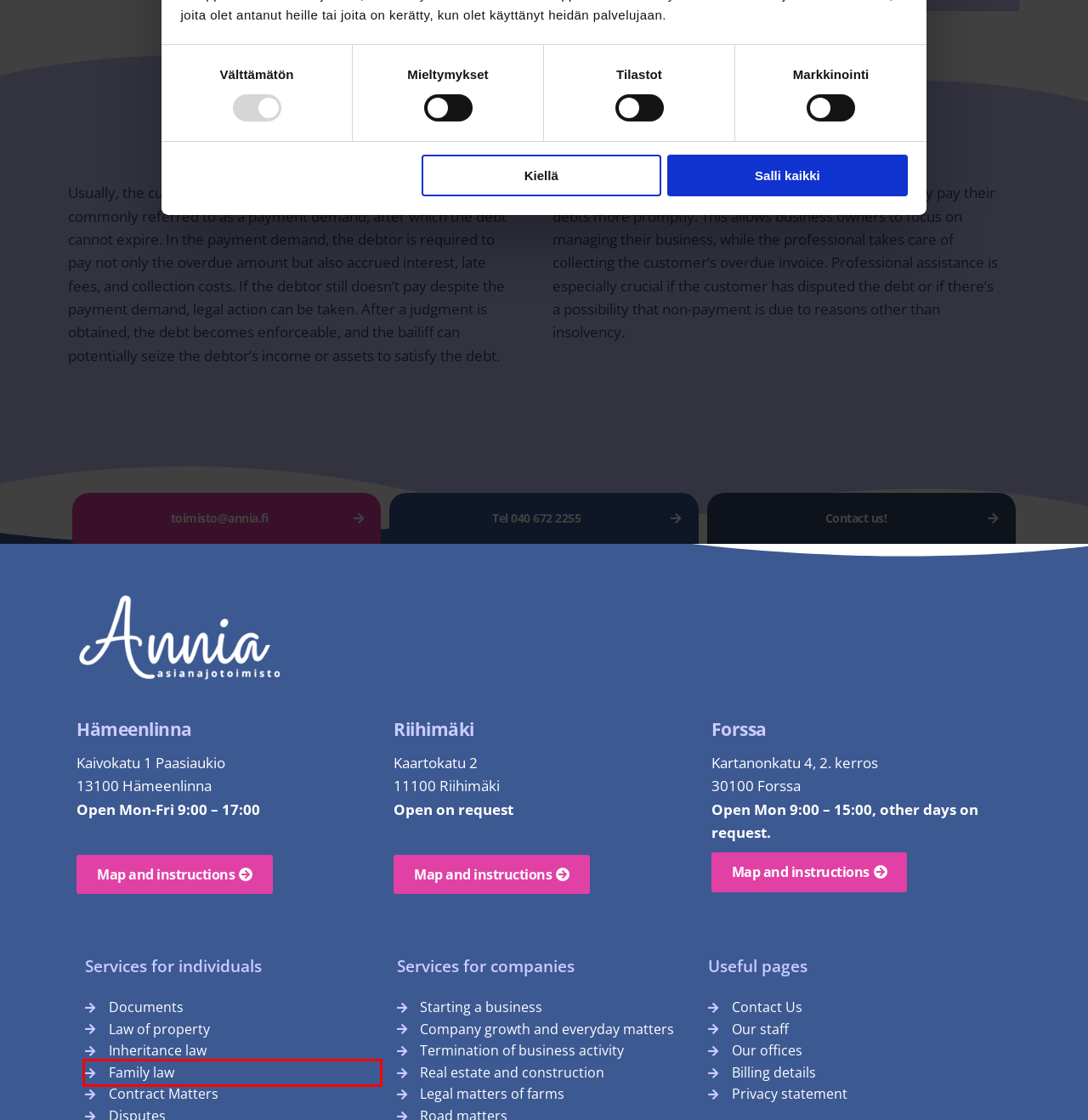A screenshot of a webpage is given with a red bounding box around a UI element. Choose the description that best matches the new webpage shown after clicking the element within the red bounding box. Here are the candidates:
A. The establishment of a company - Annia Attorneys Ltd
B. Company growth and everyday matters - Annia Attorneys Ltd
C. Disputes and contractual matters - Annia Attorneys Ltd
D. Real estate and construction - Annia Attorneys Ltd
E. Documents - Annia Attorneys Ltd
F. Legal matters of farms - Annia Attorneys Ltd
G. Family law - Annia Attorneys Ltd
H. Our personnel - Annia Attorneys Ltd

G